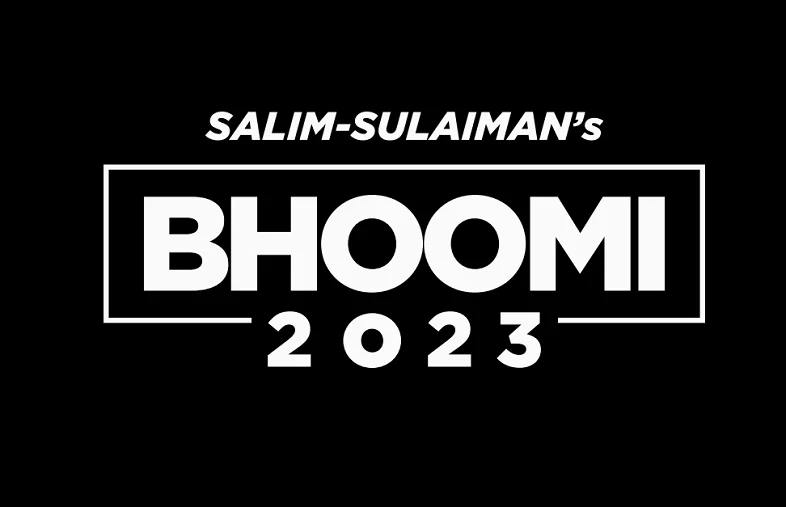Describe thoroughly the contents of the image.

The image prominently features the title "SALIM-SULAIMAN'S BHOOMI 2023" against a stark black background. The design showcases a bold, modern typographic style, with the year "2023" emphasized at the bottom, capturing attention. This visual is part of the promotion for an exciting new initiative by Hungama Digital Entertainment, showcasing the musical project "Bhoomi," which aims to provide an immersive experience within a virtual realm. As part of a larger initiative called Heftyverse, this project invites users to engage with various musical talents and explore unique interactive zones like the Dance Floor and Karaoke Room, enhancing the overall experience of the Bhoomi musical journey.